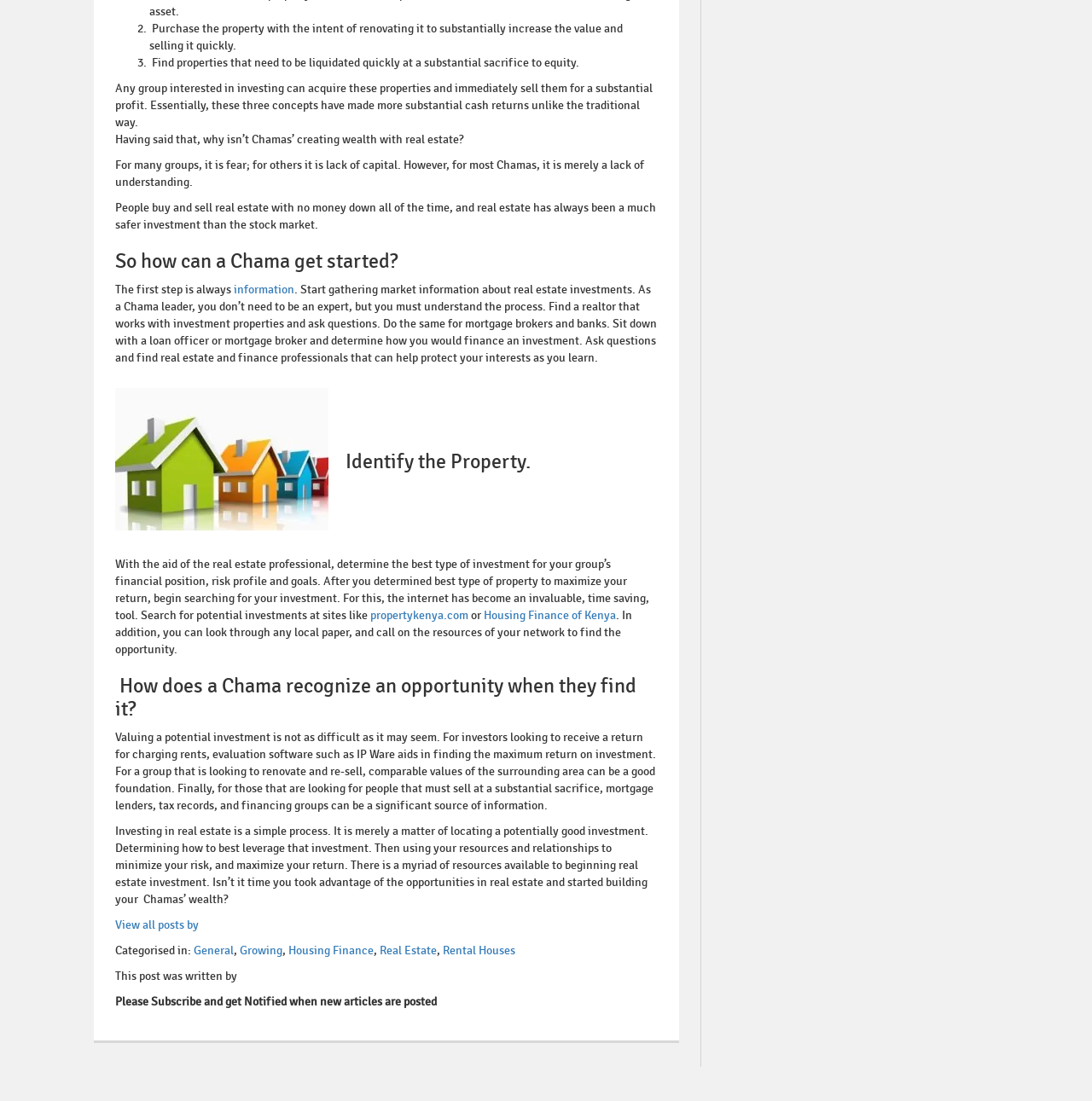Given the webpage screenshot and the description, determine the bounding box coordinates (top-left x, top-left y, bottom-right x, bottom-right y) that define the location of the UI element matching this description: Search Toggle Search for:

None